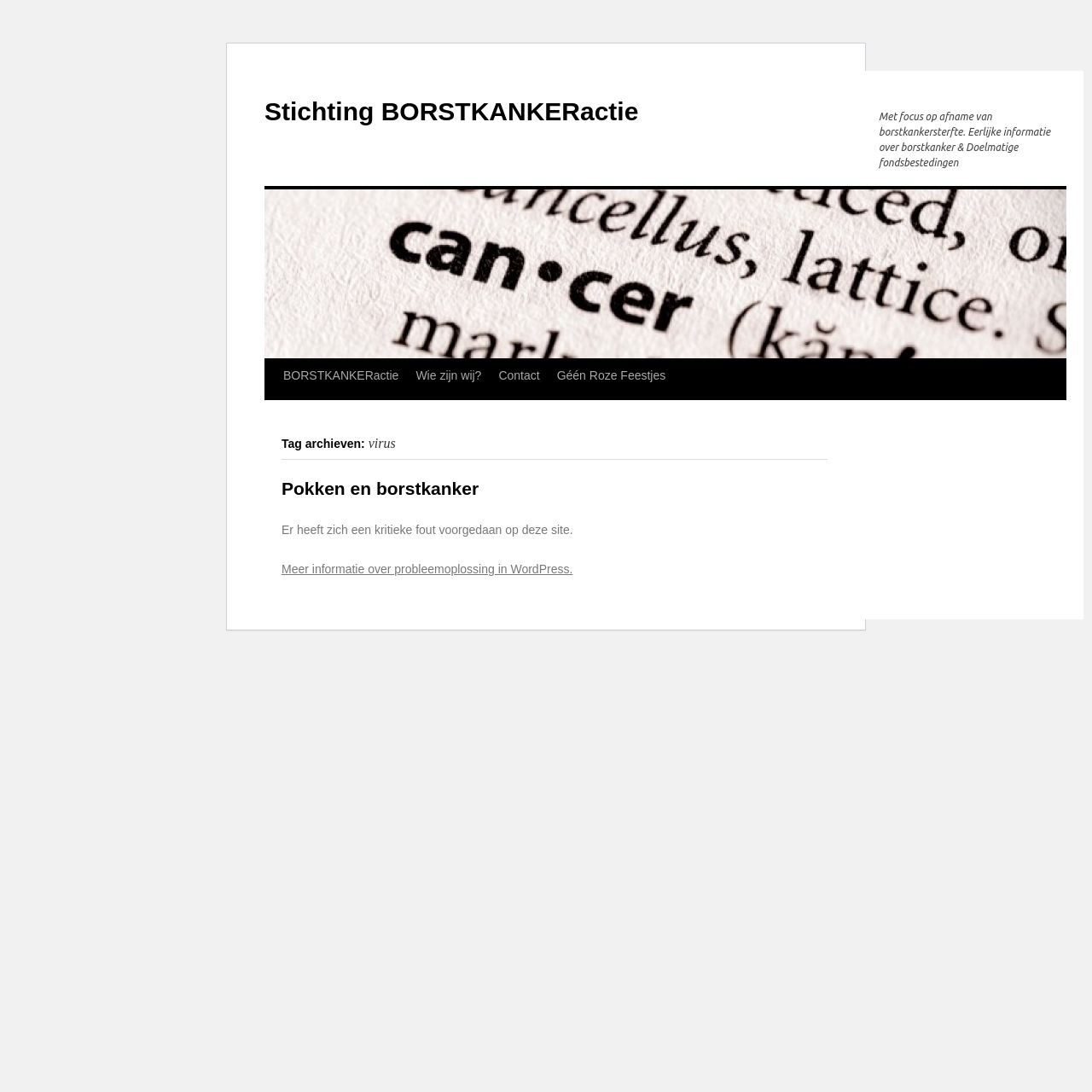Determine the bounding box coordinates of the section to be clicked to follow the instruction: "Go to Stichting BORSTKANKERactie". The coordinates should be given as four float numbers between 0 and 1, formatted as [left, top, right, bottom].

[0.242, 0.089, 0.585, 0.115]